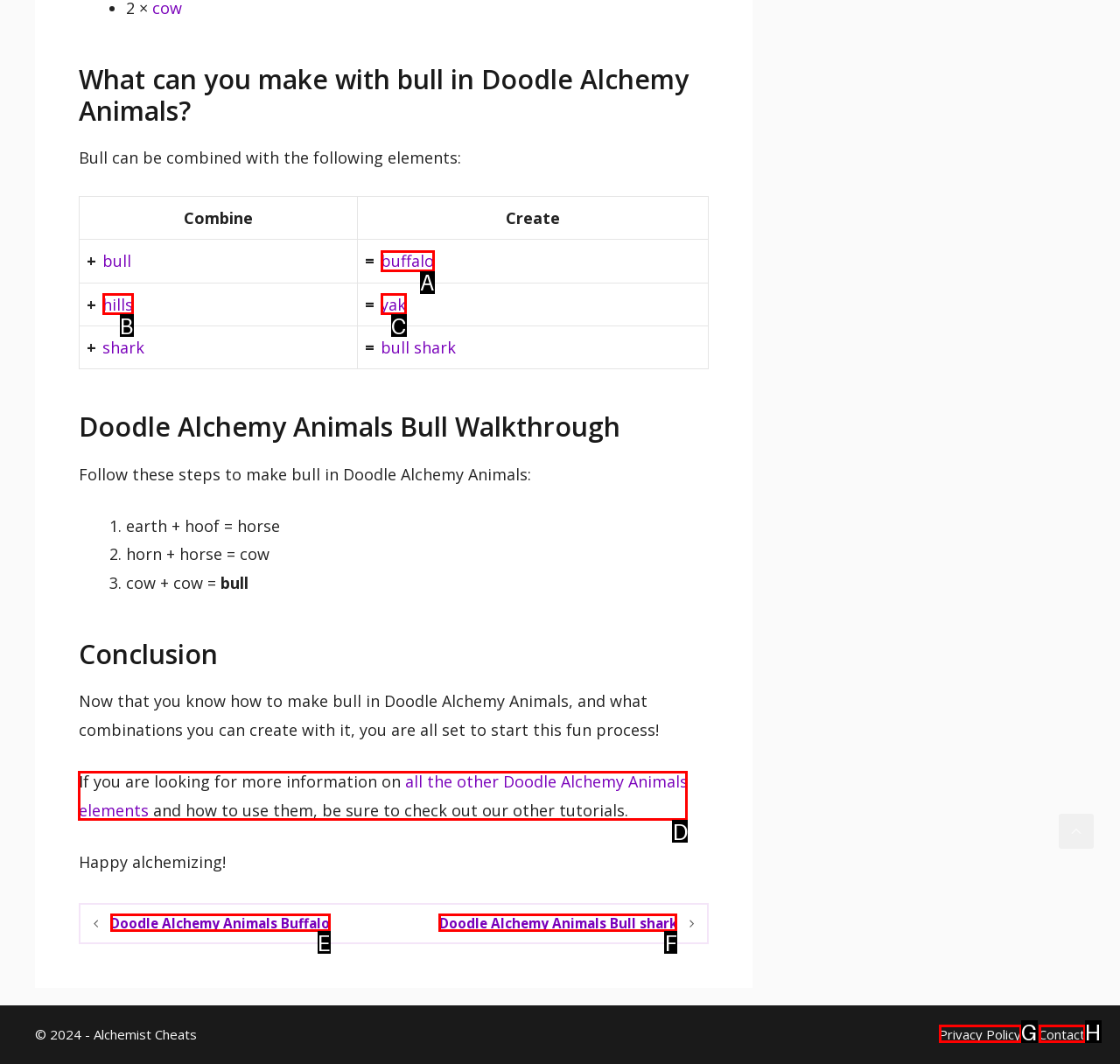Please identify the correct UI element to click for the task: Check out other tutorials on Doodle Alchemy Animals elements Respond with the letter of the appropriate option.

D